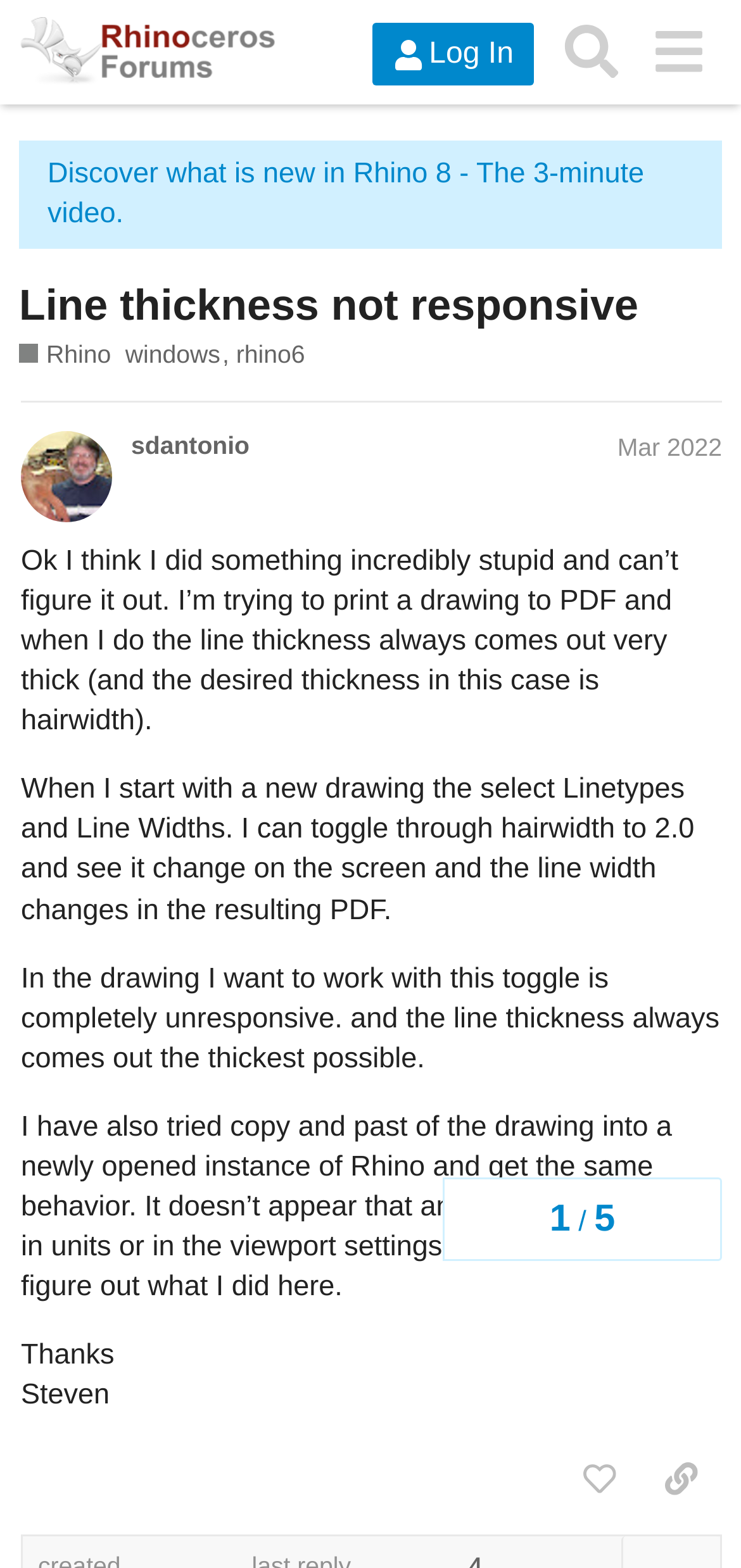Please analyze the image and give a detailed answer to the question:
What is the name of the forum?

The name of the forum can be found in the top-left corner of the webpage, where it says 'McNeel Forum' in a link format.